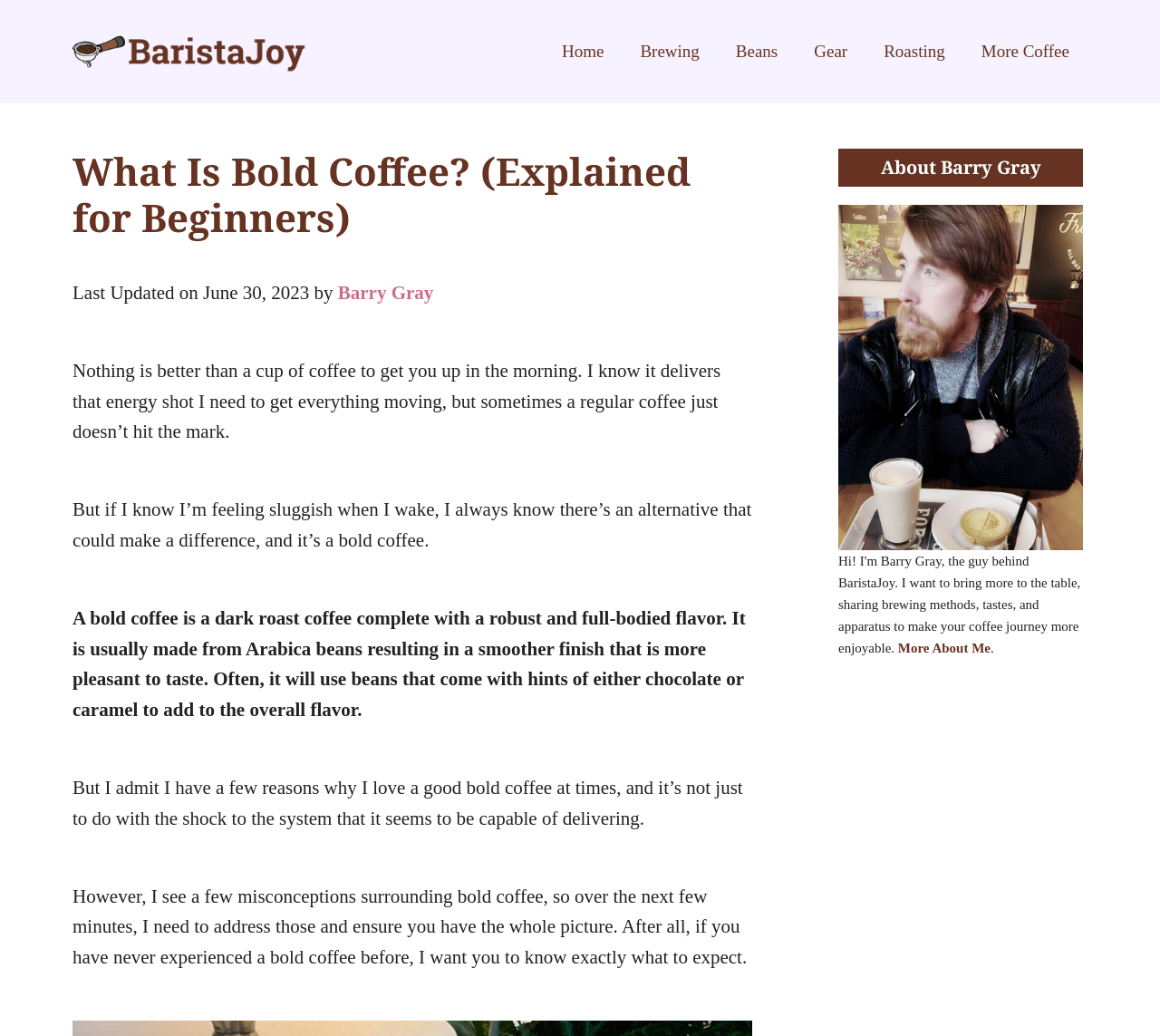What type of coffee is described in the article?
Use the image to answer the question with a single word or phrase.

Bold coffee